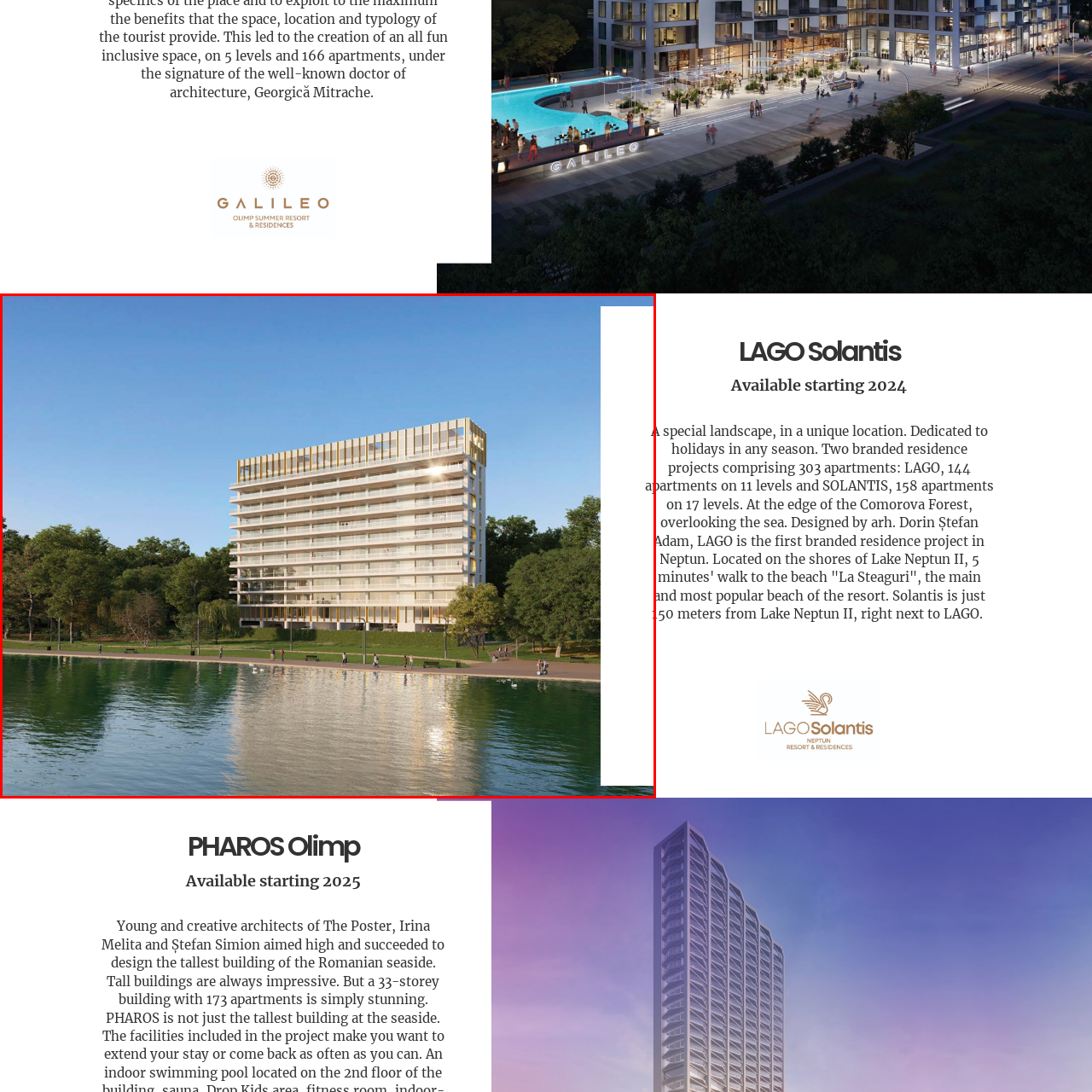Thoroughly describe the scene within the red-bordered area of the image.

The image showcases a modern residential building, part of a project named LAGO Solantis, set against a picturesque backdrop of greenery and a tranquil lake. The striking structure features multiple levels and a contemporary design, characterized by its clean lines and expansive glass facades that reflect the surrounding nature. In the foreground, a scenic walkway lined with benches invites leisurely strolls, as residents and visitors take advantage of the serene lakeside landscape. This architectural gem, dedicated to luxurious living, is poised to redefine holiday accommodations with 303 apartments, and is poised to welcome residents starting in 2024. The harmonious integration of the building with its vibrant environment highlights its unique appeal at the edge of the Comorova Forest, overlooking the sea.